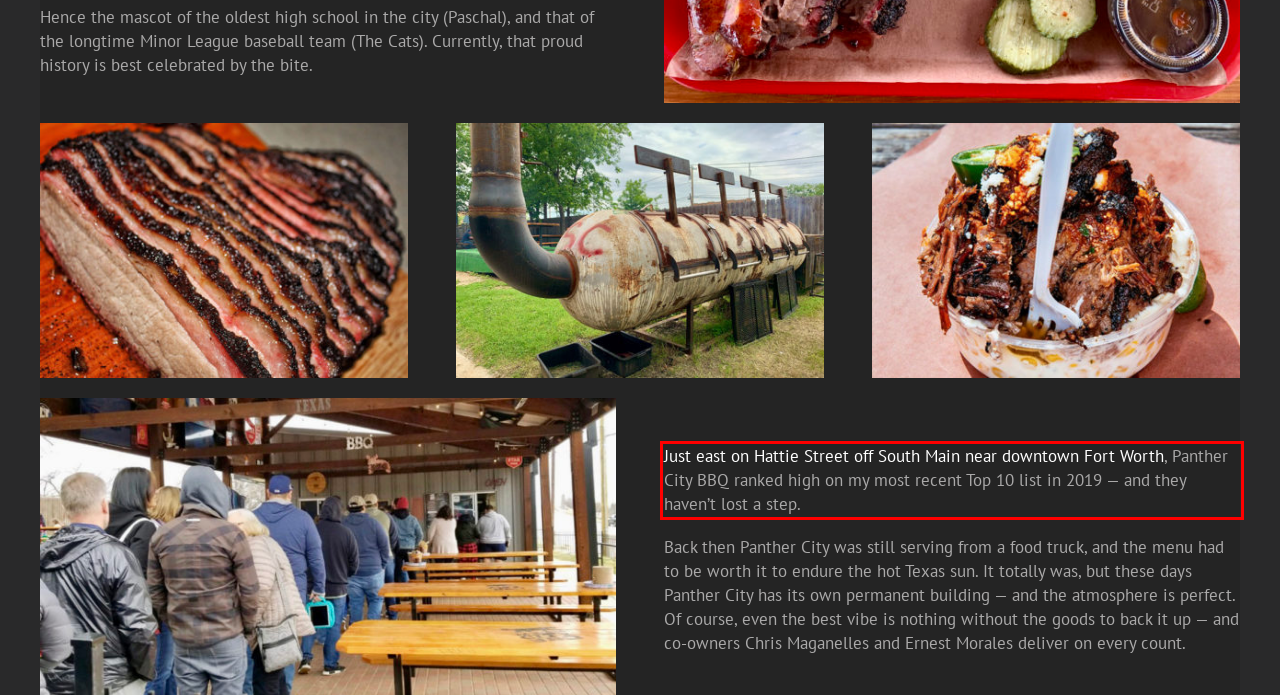You are looking at a screenshot of a webpage with a red rectangle bounding box. Use OCR to identify and extract the text content found inside this red bounding box.

Just east on Hattie Street off South Main near downtown Fort Worth, Panther City BBQ ranked high on my most recent Top 10 list in 2019 — and they haven’t lost a step.